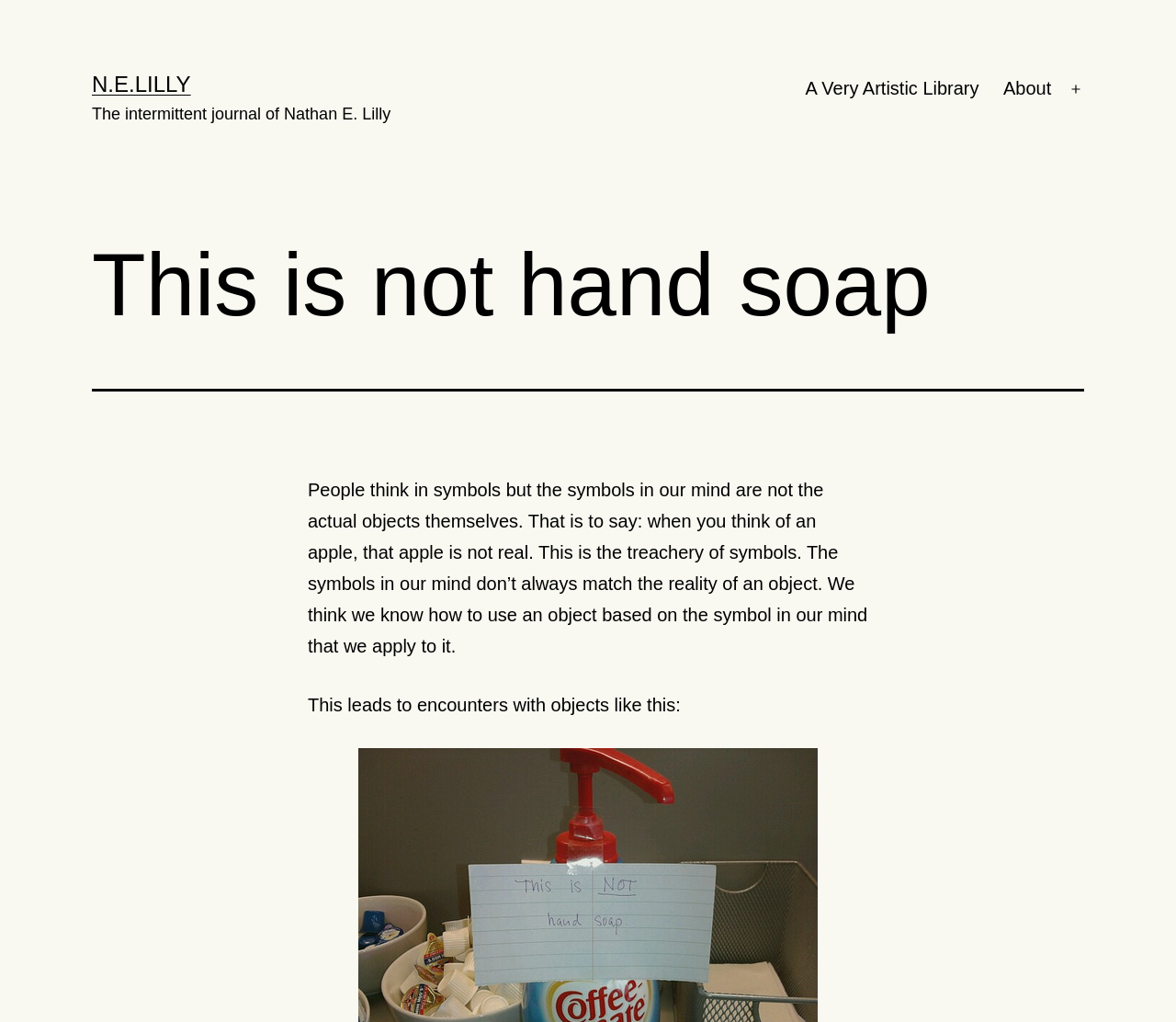Refer to the screenshot and give an in-depth answer to this question: What is the name of the author?

I inferred this answer by looking at the link 'N.E.LILLY' and the static text 'The intermittent journal of Nathan E. Lilly', which suggests that Nathan E. Lilly is the author of the journal.